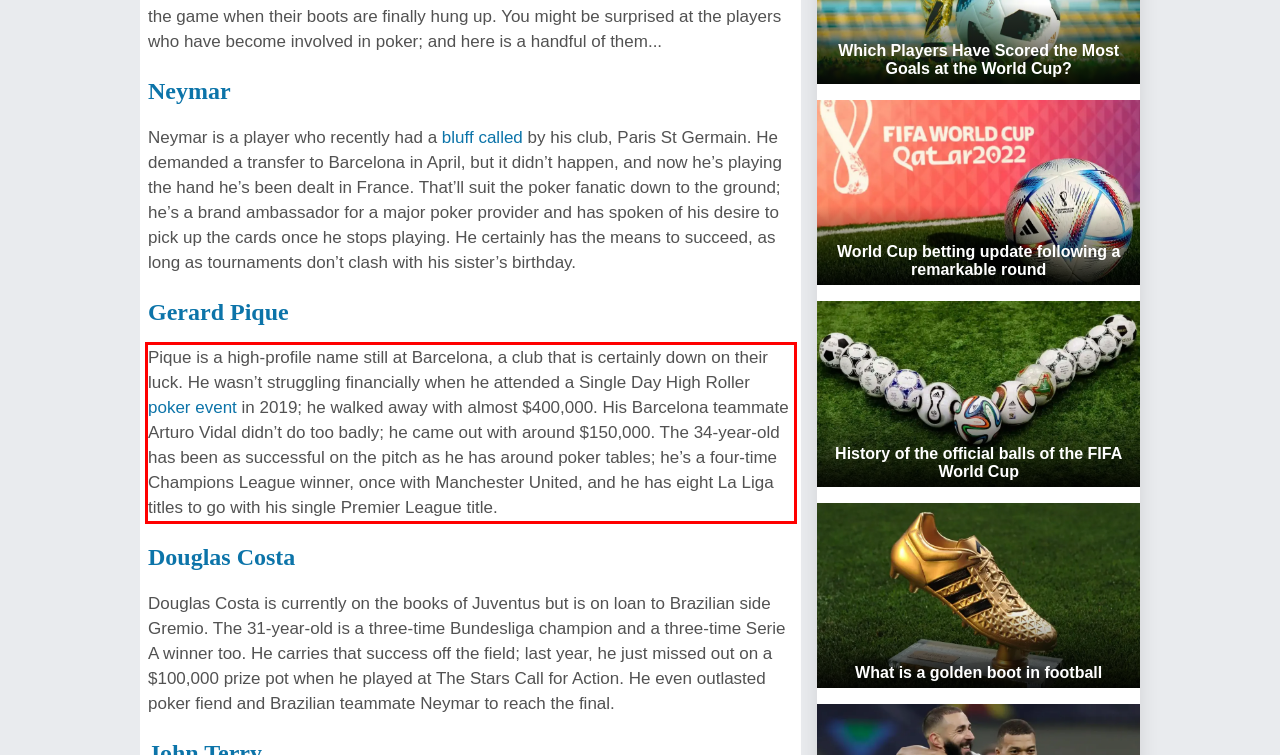Please identify and extract the text content from the UI element encased in a red bounding box on the provided webpage screenshot.

Pique is a high-profile name still at Barcelona, a club that is certainly down on their luck. He wasn’t struggling financially when he attended a Single Day High Roller poker event in 2019; he walked away with almost $400,000. His Barcelona teammate Arturo Vidal didn’t do too badly; he came out with around $150,000. The 34-year-old has been as successful on the pitch as he has around poker tables; he’s a four-time Champions League winner, once with Manchester United, and he has eight La Liga titles to go with his single Premier League title.